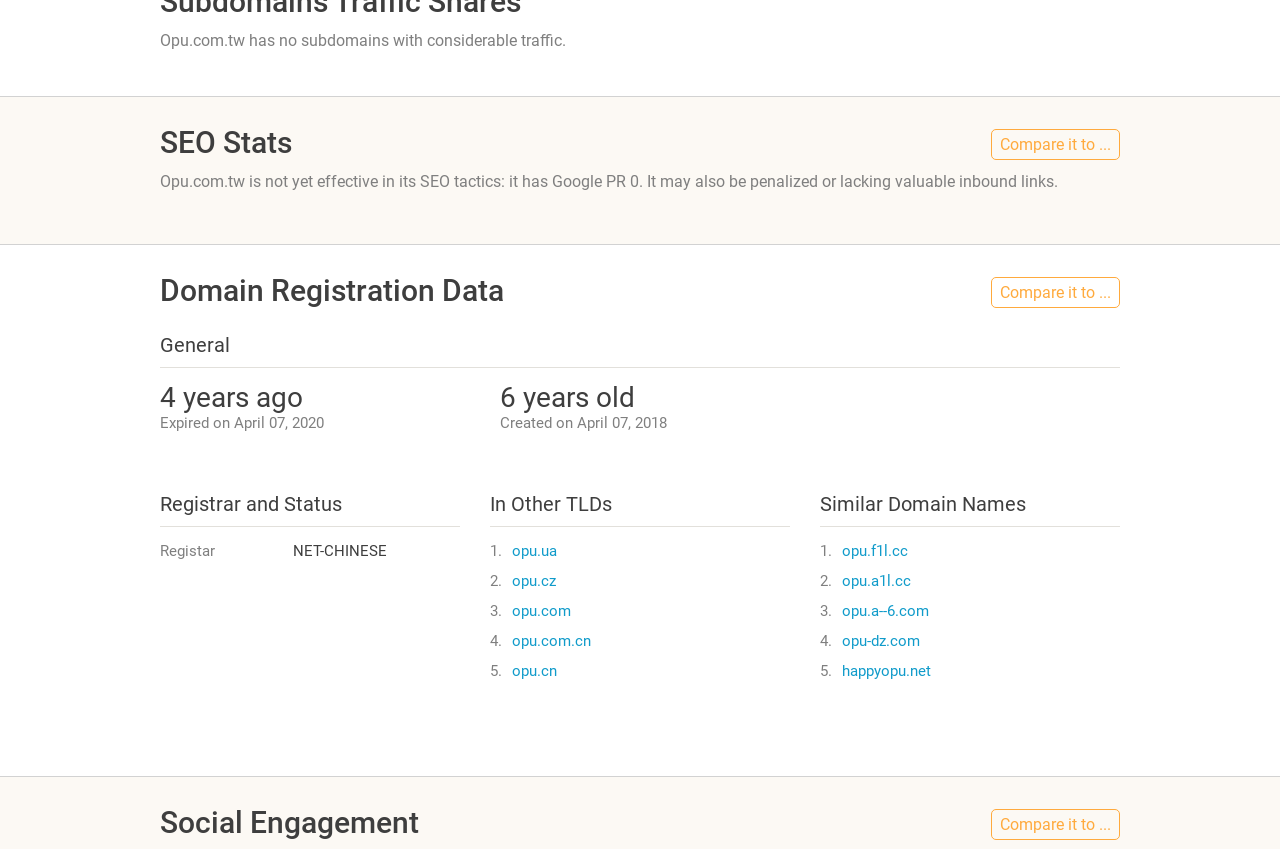Please specify the coordinates of the bounding box for the element that should be clicked to carry out this instruction: "Compare Opu.com.tw to other websites". The coordinates must be four float numbers between 0 and 1, formatted as [left, top, right, bottom].

[0.774, 0.953, 0.875, 0.989]